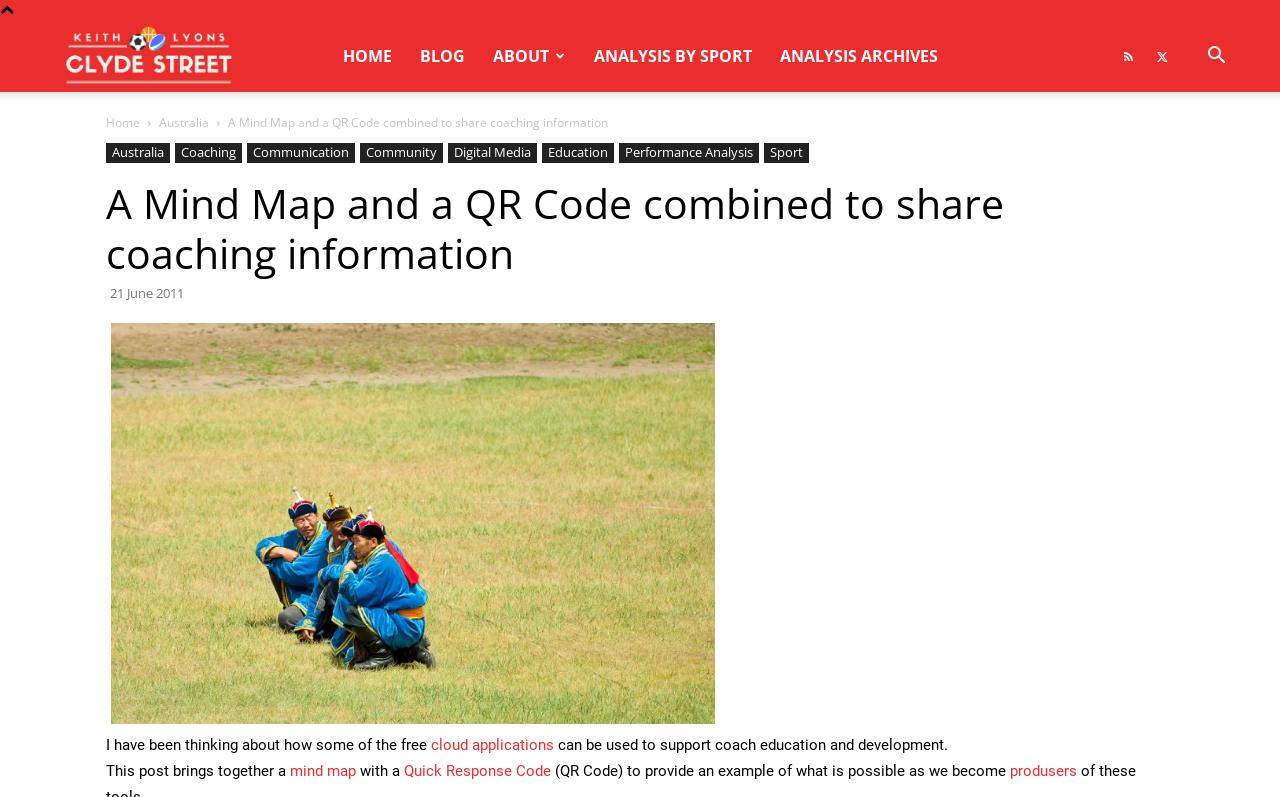How many categories are listed under the 'Analysis' section?
Refer to the image and provide a concise answer in one word or phrase.

2